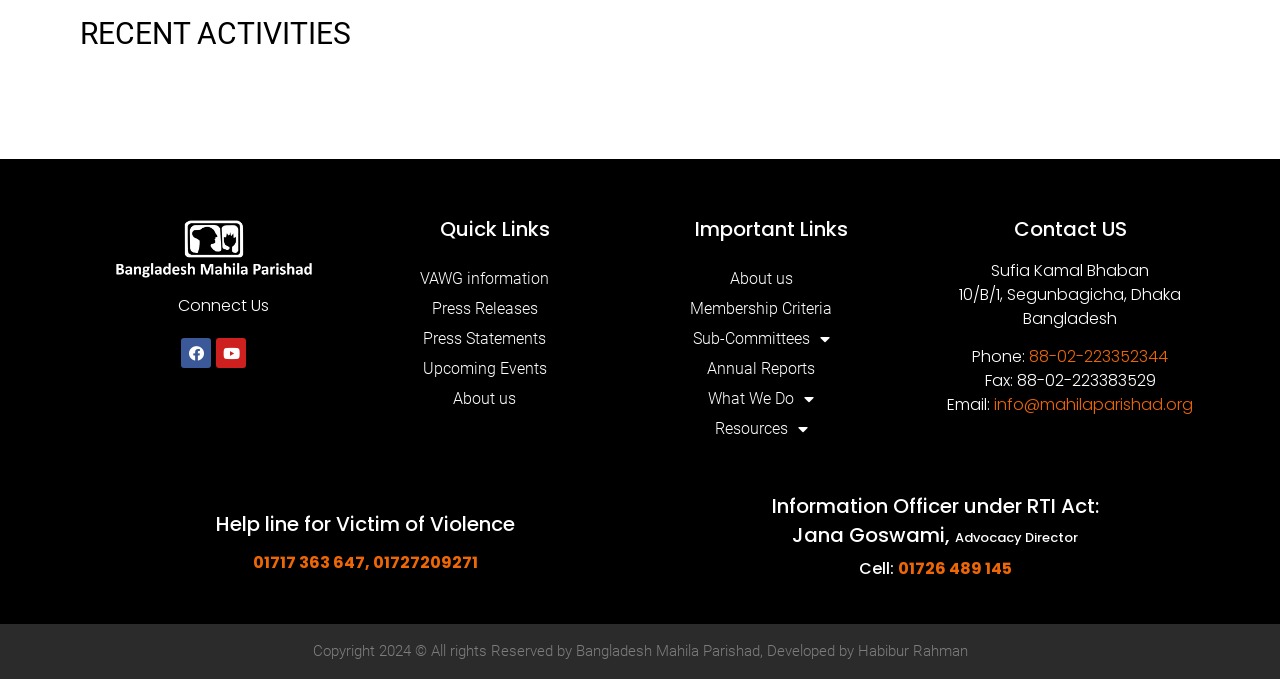Please find the bounding box for the UI element described by: "About us".

[0.486, 0.388, 0.704, 0.432]